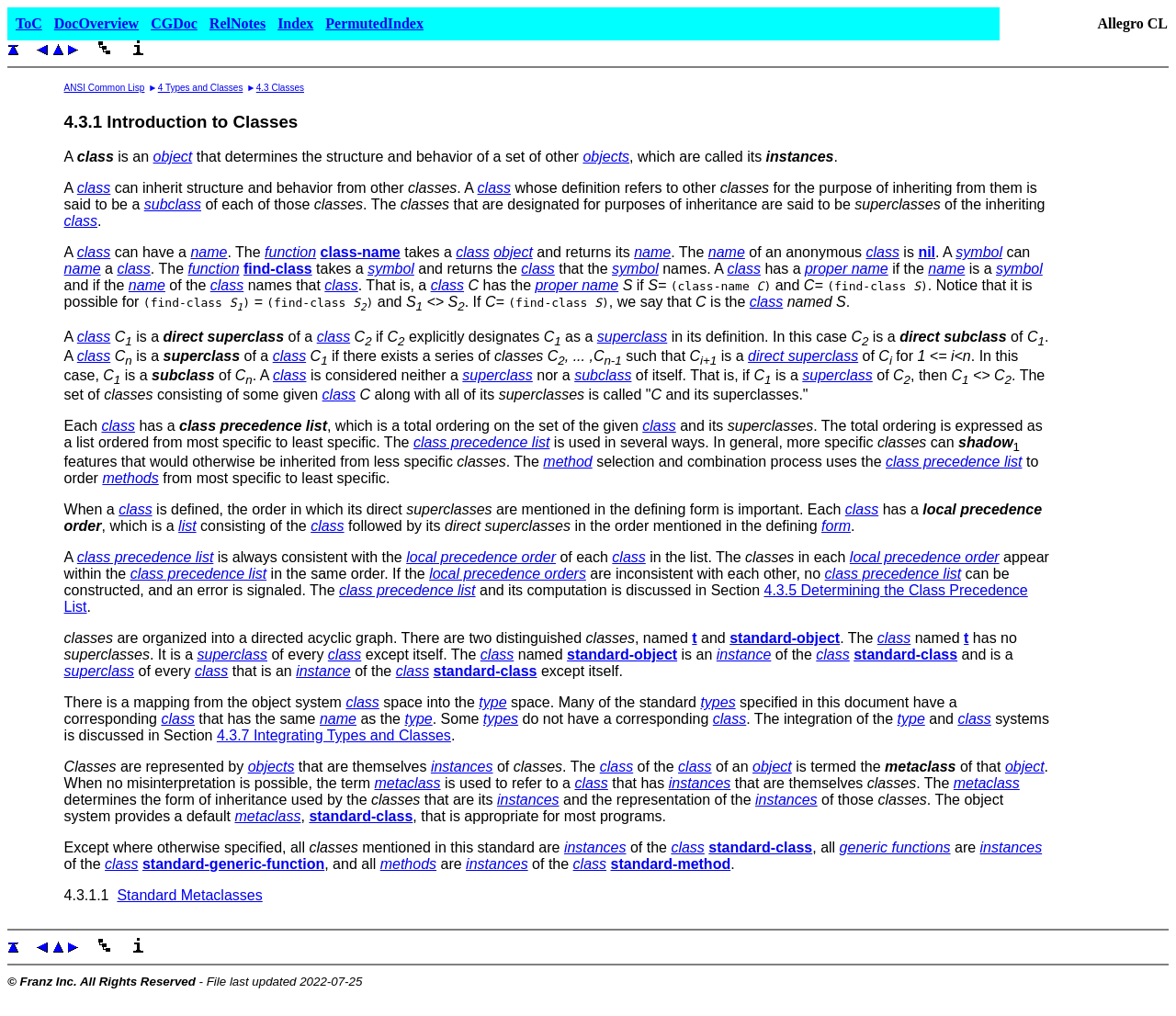Give a one-word or short phrase answer to the question: 
What is the purpose of a class in ANSI Common Lisp?

Determines structure and behavior of objects